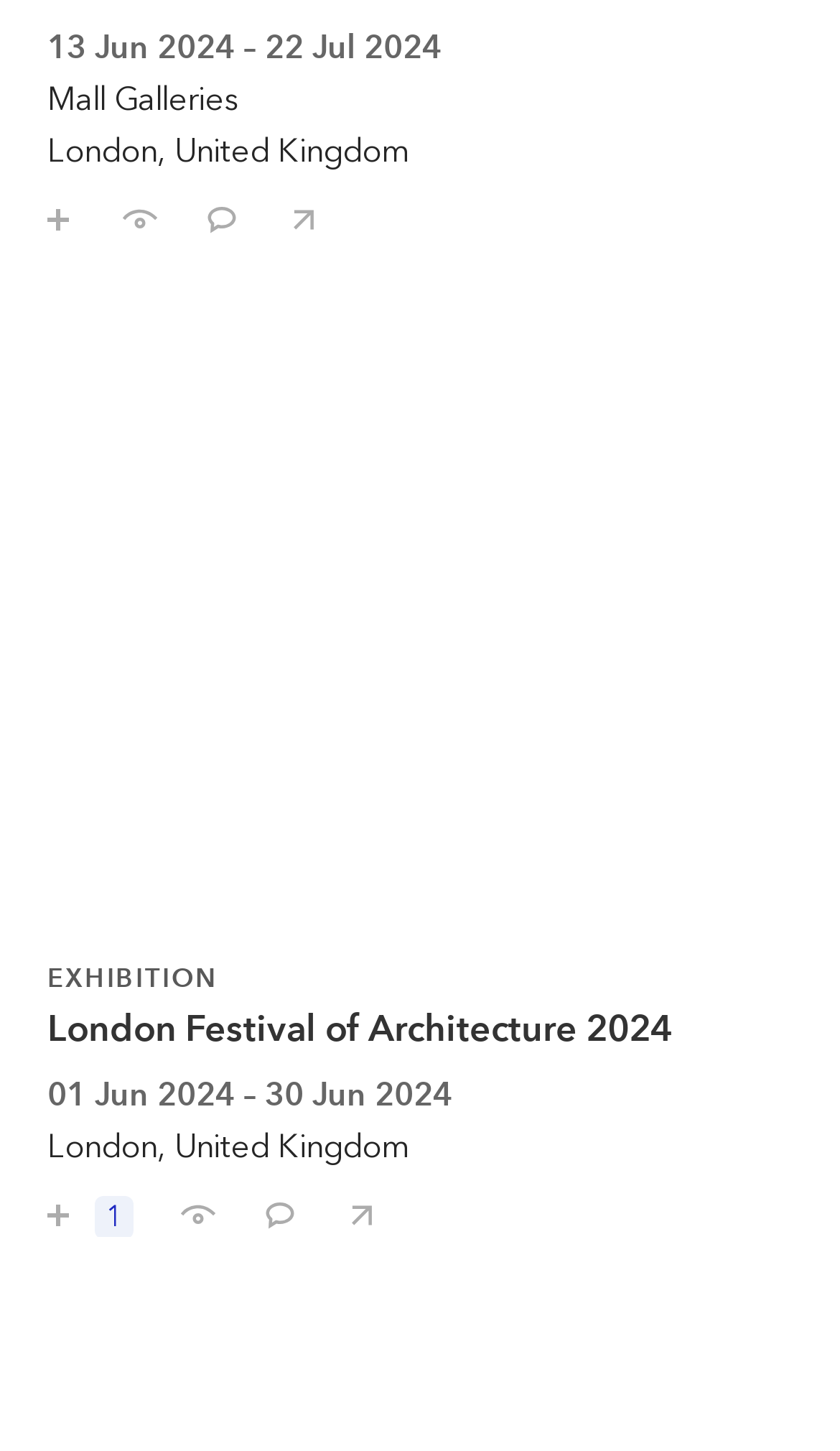Carefully examine the image and provide an in-depth answer to the question: What is the name of the exhibition?

I found the answer by looking at the link text 'London Festival of Architecture 2024 EXHIBITION London Festival of Architecture 2024 01 Jun 2024 – 30 Jun 2024 London, United Kingdom' which is a child element of the article element.